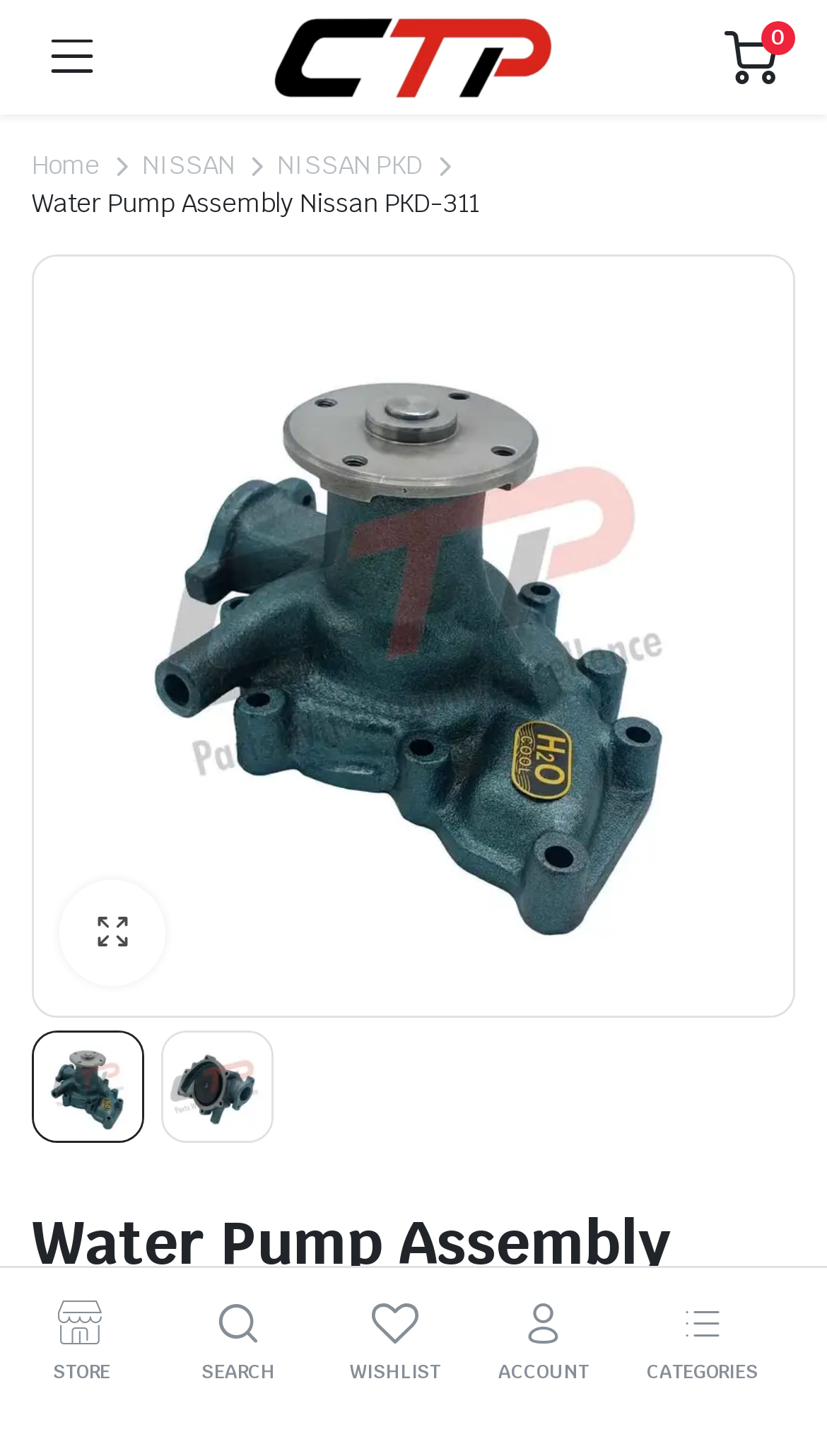Detail the various sections and features of the webpage.

This webpage is about a Water Pump Assembly for Nissan PKD-311, offering high-quality parts at discounted costs. At the top-left corner, there is a link to "Home" and a series of links to different categories, including "NISSAN" and "NISSAN PKD". Below these links, there is a prominent heading "Water Pump Assembly Nissan PKD-311" with a static text description.

On the top-right corner, there are several icons, including "All Kinds Of Automotive Parts" with an accompanying image, and a few other icons with no text descriptions. Below these icons, there is a link to "Water Body Assemble PKD311" with an image and a list of two items, each with an image.

At the bottom of the page, there are several links to different sections, including "STORE", "SEARCH", "WISHLIST", "ACCOUNT", and "CATEGORIES". There is also a "Scroll to top button" at the bottom-right corner. Additionally, there is an empty link at the top-right corner with no text description.